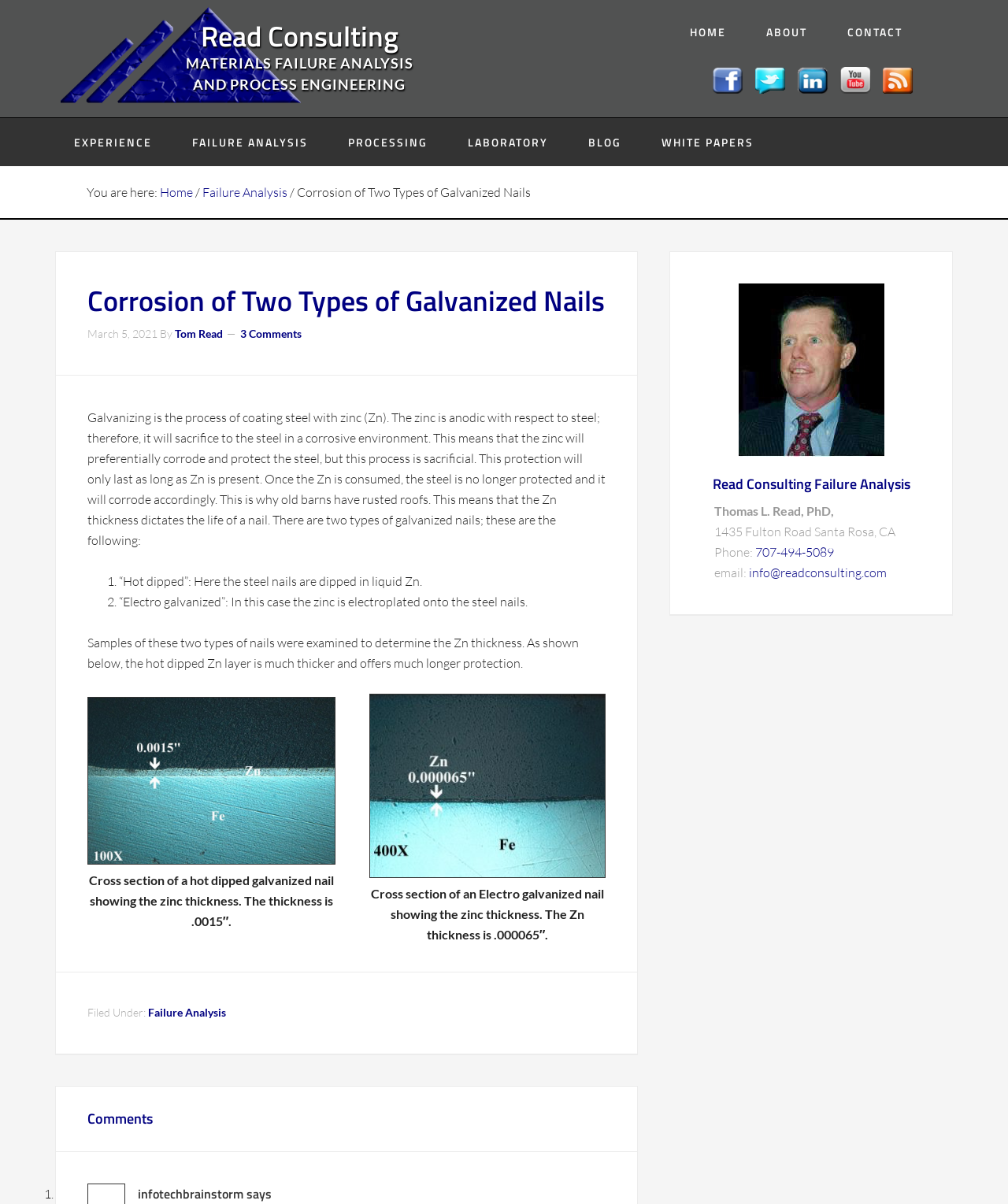Please find the bounding box coordinates for the clickable element needed to perform this instruction: "View the 'Corrosion of Two Types of Galvanized Nails' article".

[0.055, 0.209, 0.633, 0.876]